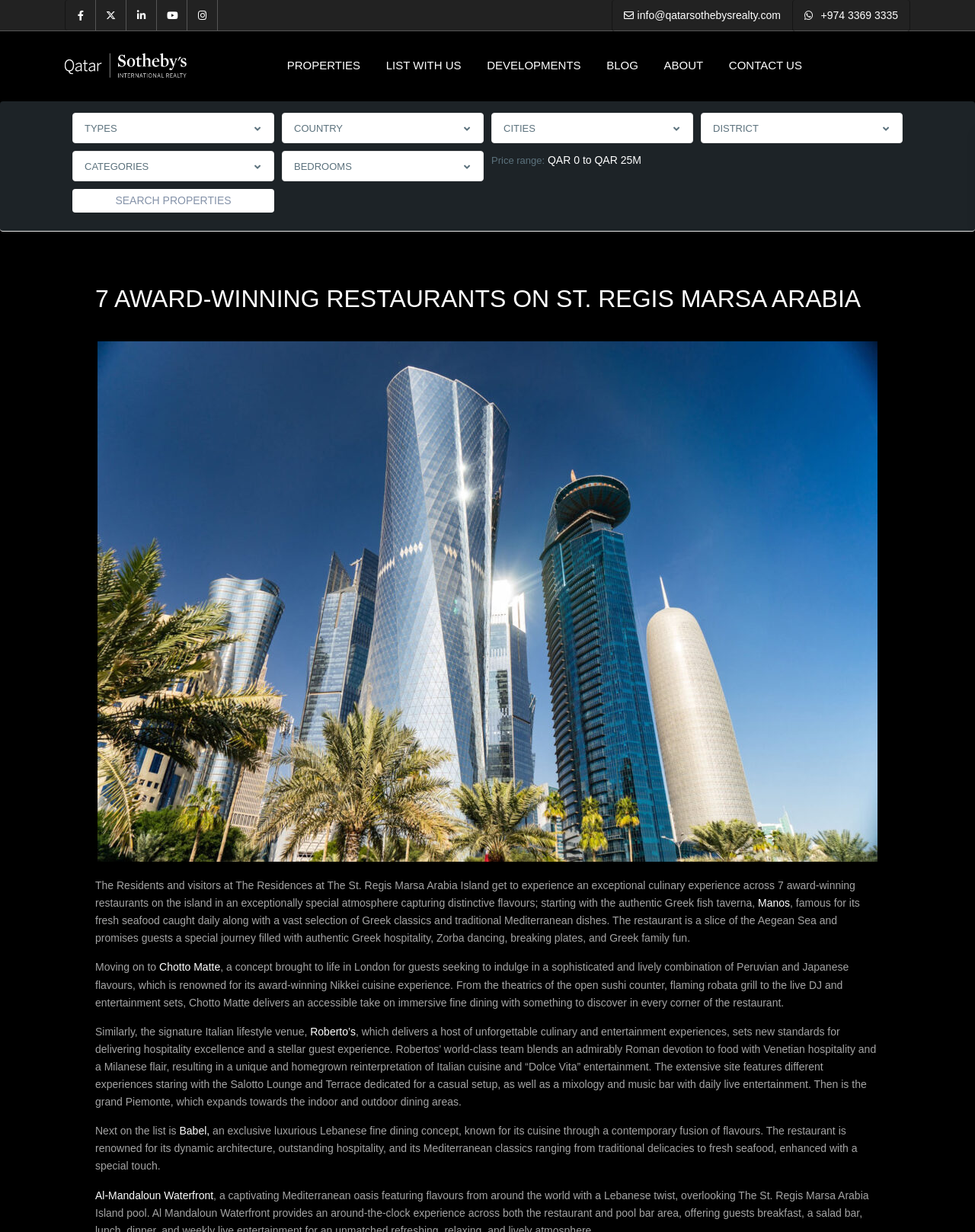Based on the element description, predict the bounding box coordinates (top-left x, top-left y, bottom-right x, bottom-right y) for the UI element in the screenshot: alt="company logo"

[0.066, 0.044, 0.191, 0.063]